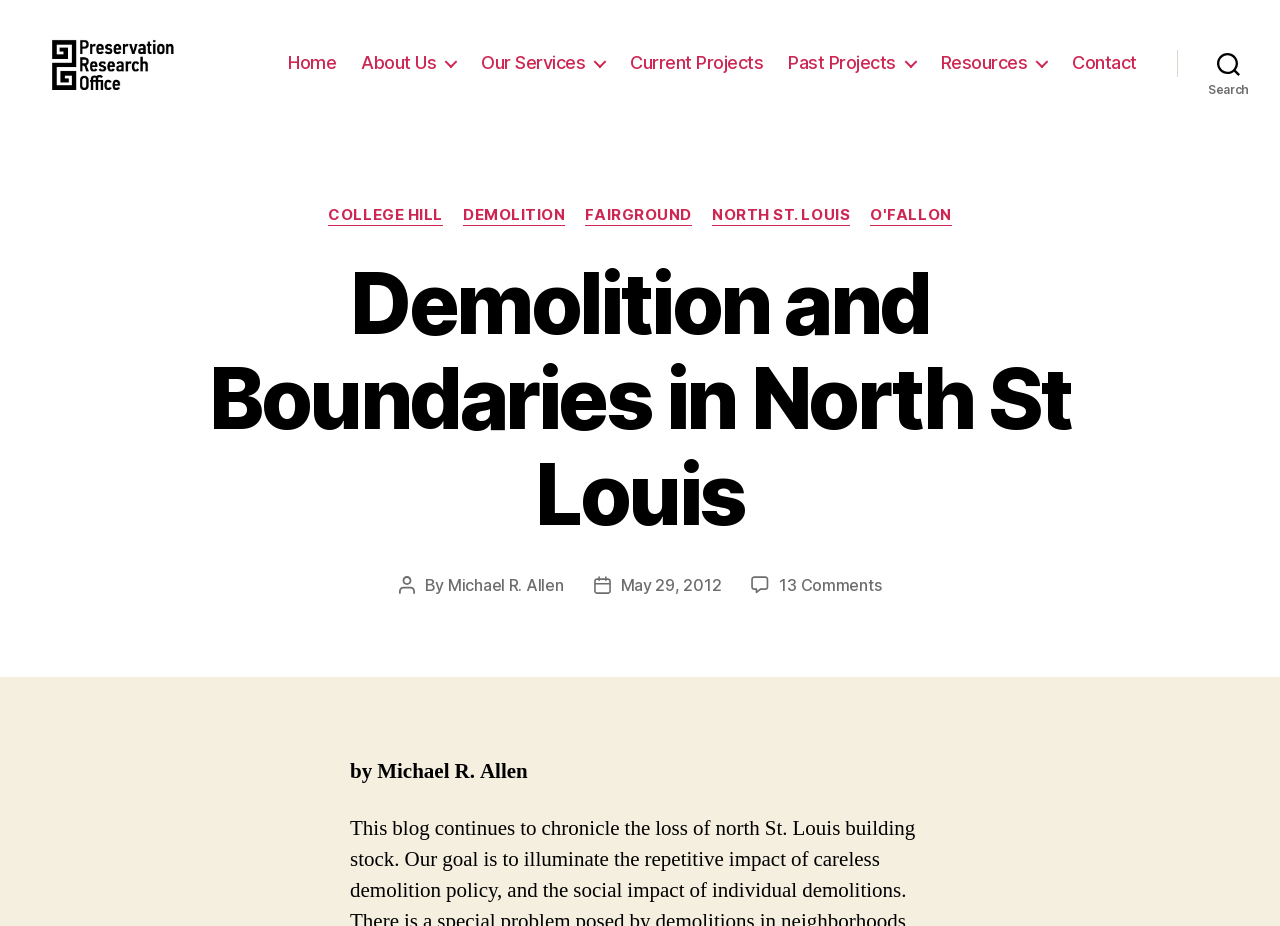Provide an in-depth caption for the webpage.

The webpage is about "Demolition and Boundaries in North St Louis" and is part of the "Preservation Research Office" website. At the top left, there is a link to the "Preservation Research Office" with an accompanying image. 

Below this, there is a horizontal navigation menu with 8 links: "Home", "About Us", "Our Services", "Current Projects", "Past Projects", "Resources", and "Contact". 

To the right of the navigation menu, there is a search button. When expanded, the search button reveals a header with the title "Categories" and 5 links below it, categorizing the content into "COLLEGE HILL", "DEMOLITION", "FAIRGROUND", "NORTH ST. LOUIS", and "O'FALLON". 

The main content of the webpage is a heading titled "Demolition and Boundaries in North St Louis", which takes up most of the page. Below the heading, there is information about the post author, "Michael R. Allen", and the post date, "May 29, 2012". Additionally, there is a link to 13 comments on the same topic. 

At the very bottom of the page, there is a repeated mention of the author, "by Michael R. Allen".